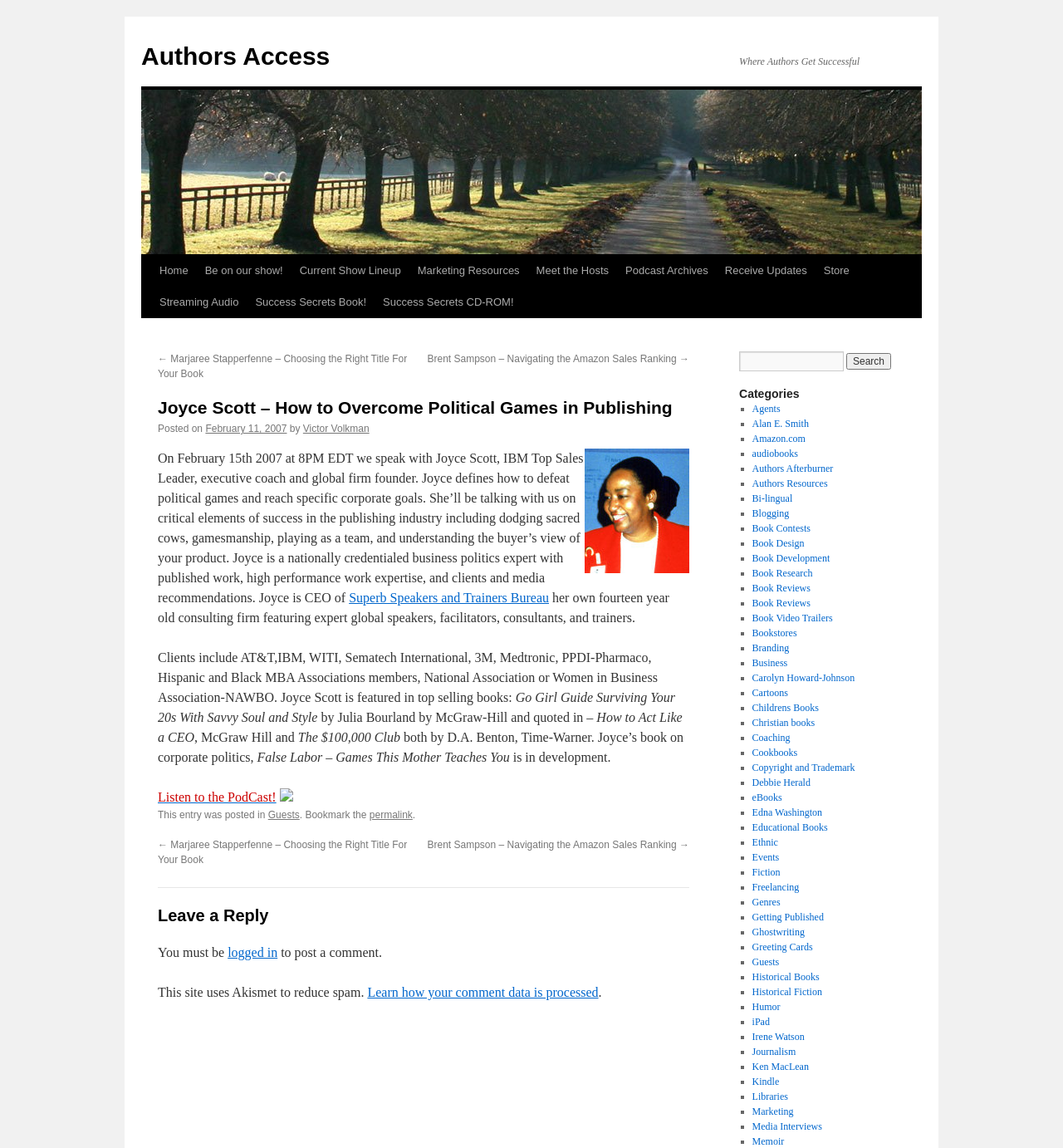What is the topic of the podcast?
Please answer the question with a single word or phrase, referencing the image.

Publishing industry